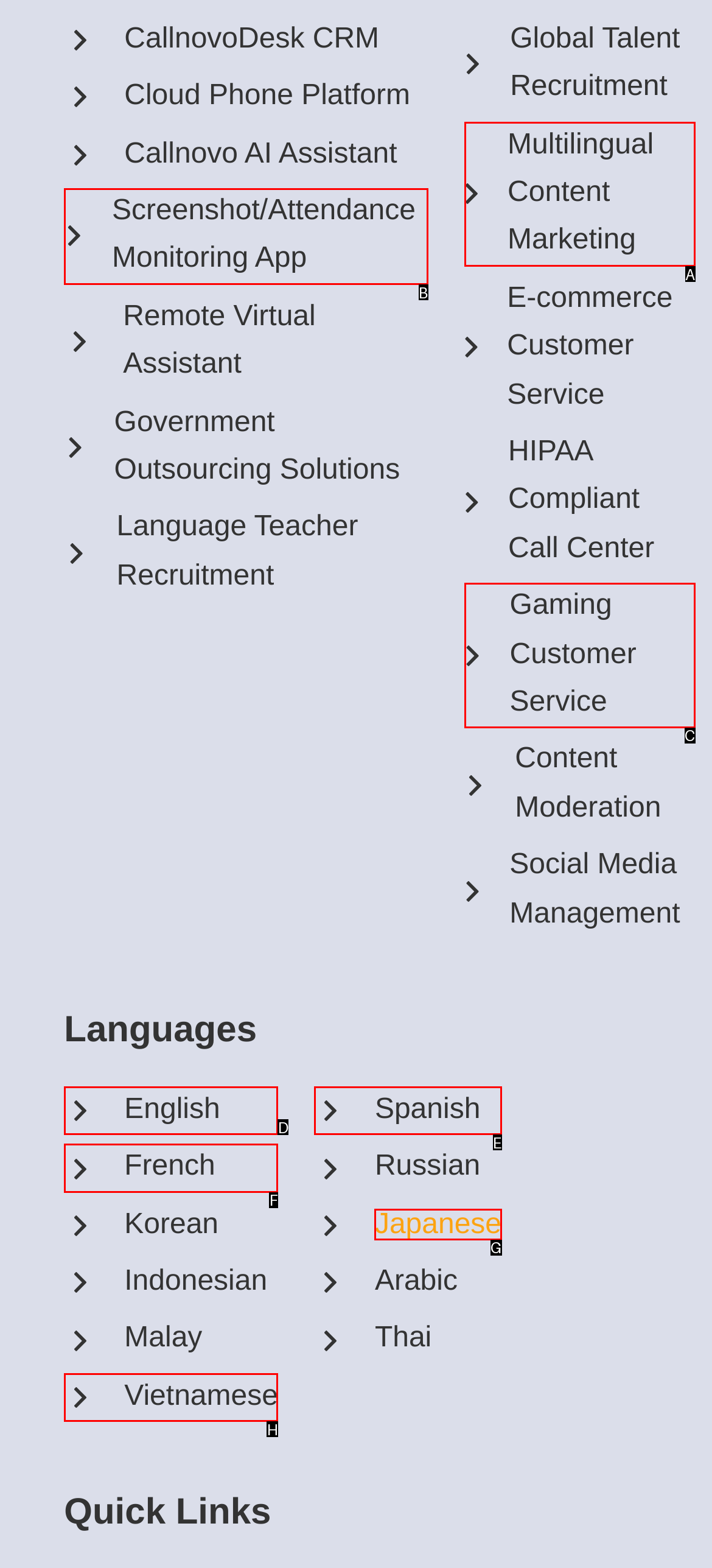Match the element description: Japanese to the correct HTML element. Answer with the letter of the selected option.

G